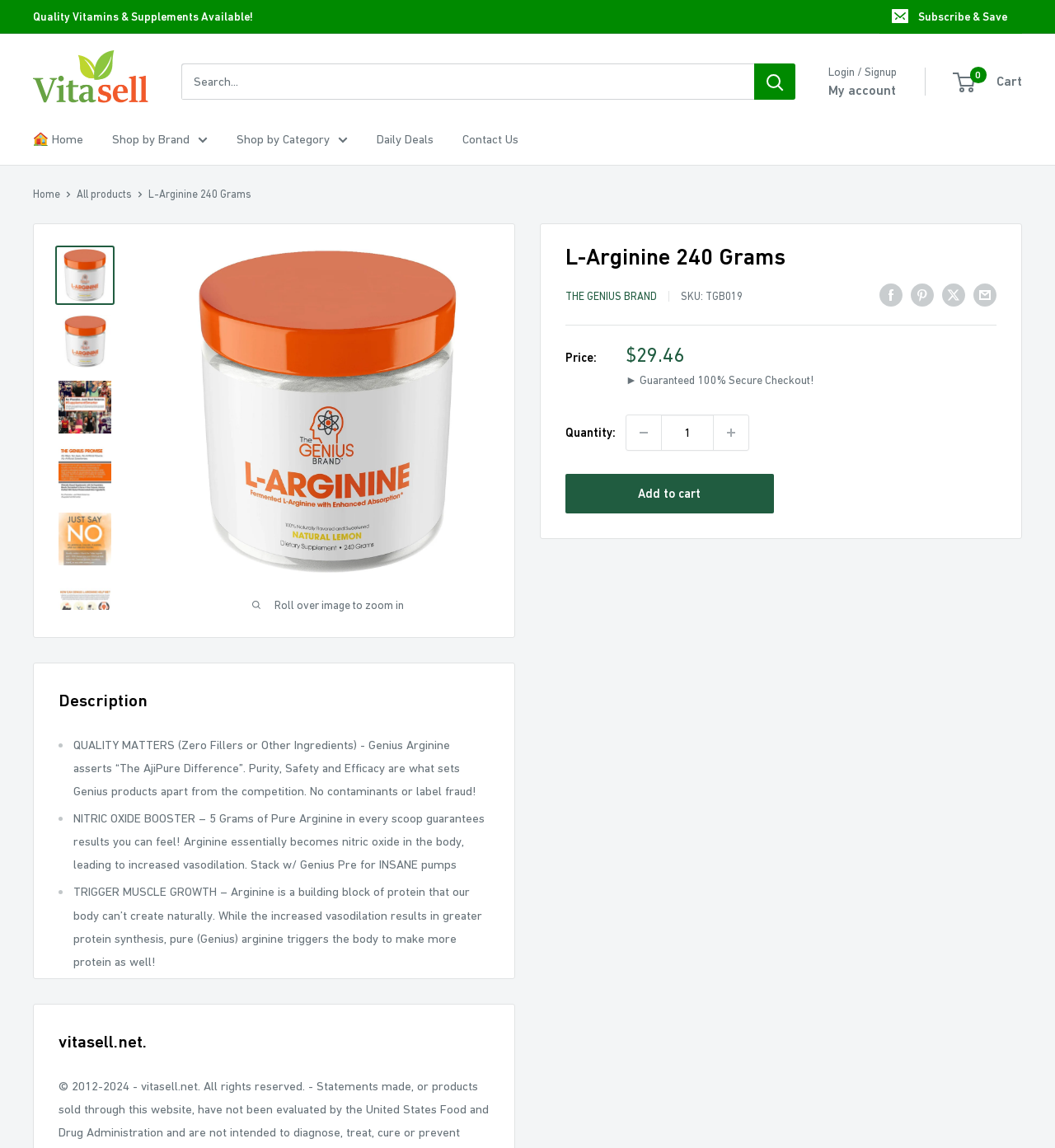Give a comprehensive overview of the webpage, including key elements.

This webpage is an e-commerce product page for L-Arginine 240 Grams. At the top, there is a navigation bar with links to the homepage, shop by brand, shop by category, daily deals, and contact us. Below the navigation bar, there is a search bar and a login/signup link. 

On the left side of the page, there is a breadcrumb navigation showing the current page's location in the website's hierarchy. Below the breadcrumb, there is a large image of the product, L-Arginine 240 Grams, with a zoom-in feature. 

On the right side of the page, there is a product information section. It starts with a heading displaying the product name, followed by a link to the product image and a series of small images of the product. Below the images, there is a product description section with several paragraphs of text describing the product's features, benefits, and uses. 

The product information section also includes a price and sale price, a quantity selector, and an "Add to cart" button. Additionally, there are social media sharing links and a separator line dividing the product information section from the description section. 

The description section has several headings and paragraphs of text describing the product's quality, benefits, and features in more detail. The page also has a footer section with links to the website's homepage, shop by brand, shop by category, daily deals, and contact us.